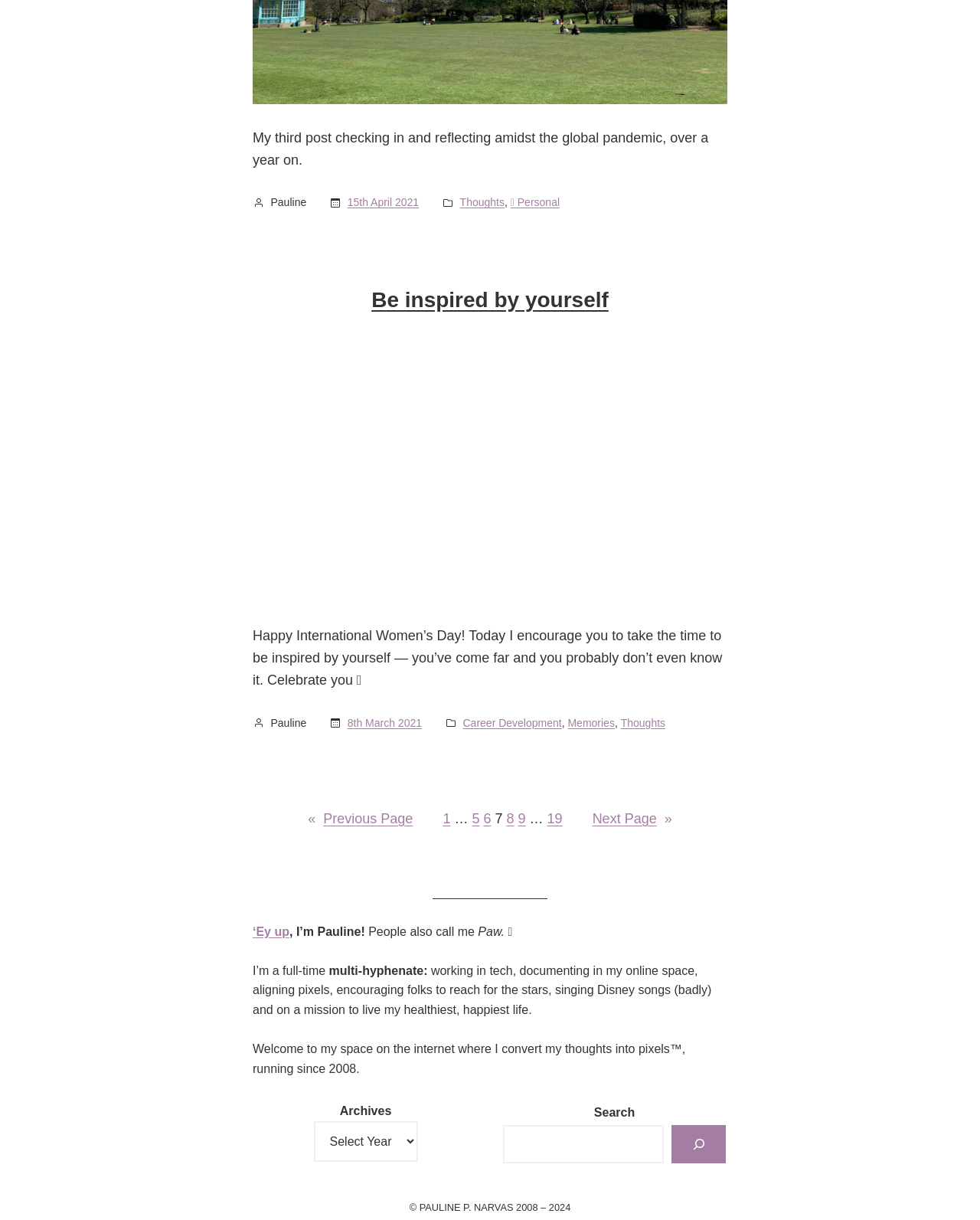Please specify the bounding box coordinates of the clickable region to carry out the following instruction: "Visit the 'Thoughts' category". The coordinates should be four float numbers between 0 and 1, in the format [left, top, right, bottom].

[0.469, 0.159, 0.515, 0.173]